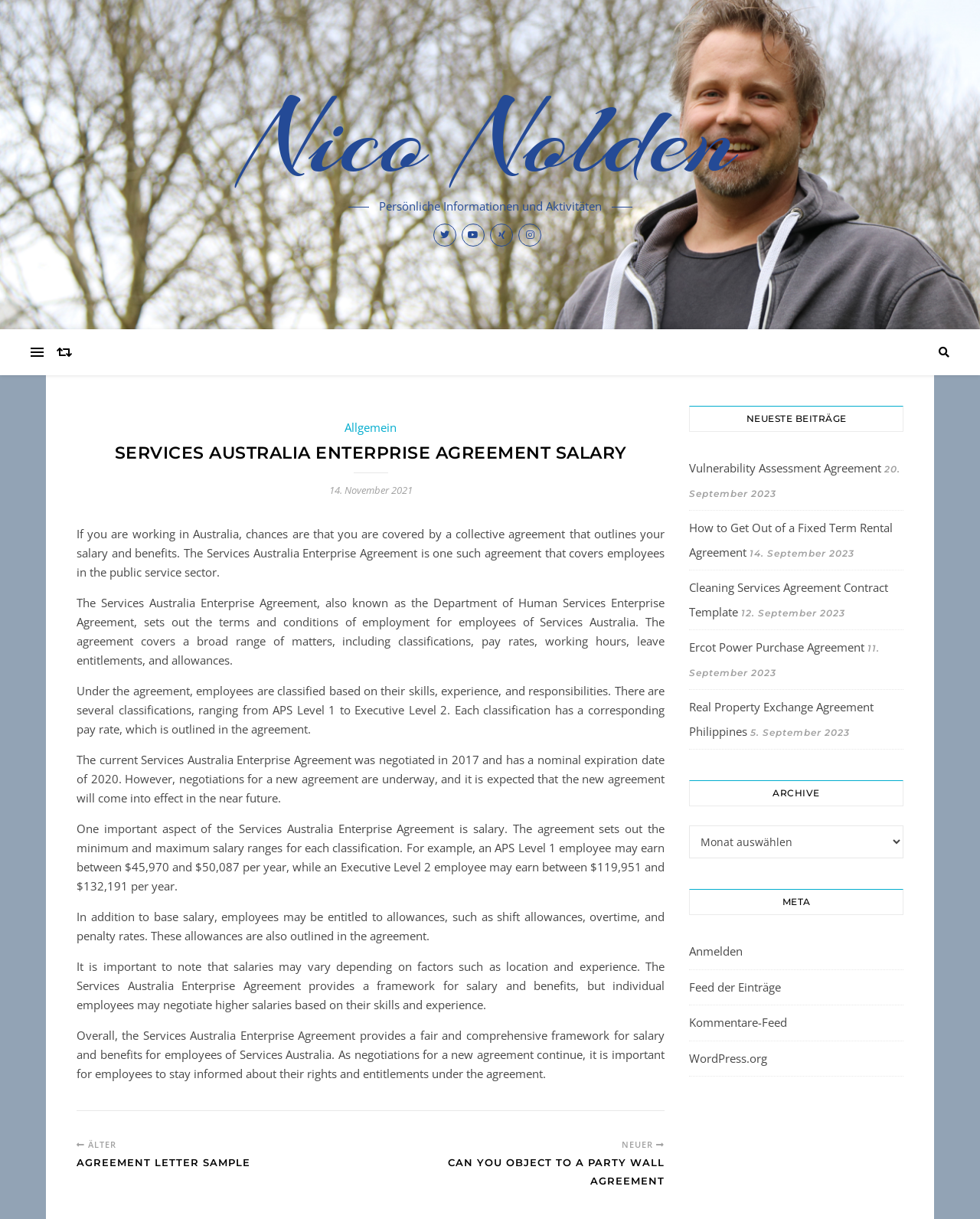Locate the bounding box of the UI element defined by this description: "Nico Nolden". The coordinates should be given as four float numbers between 0 and 1, formatted as [left, top, right, bottom].

[0.0, 0.067, 1.0, 0.161]